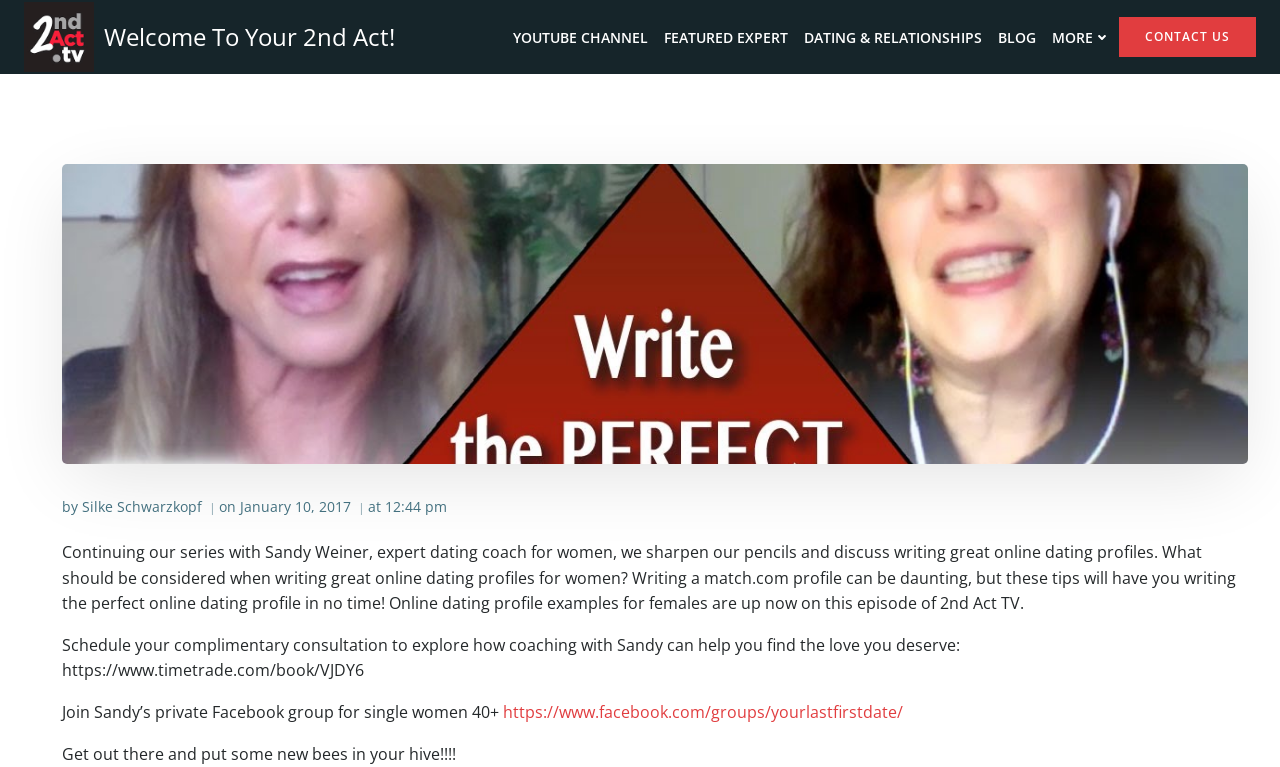Based on the element description 12:44 pm, identify the bounding box of the UI element in the given webpage screenshot. The coordinates should be in the format (top-left x, top-left y, bottom-right x, bottom-right y) and must be between 0 and 1.

[0.301, 0.648, 0.349, 0.673]